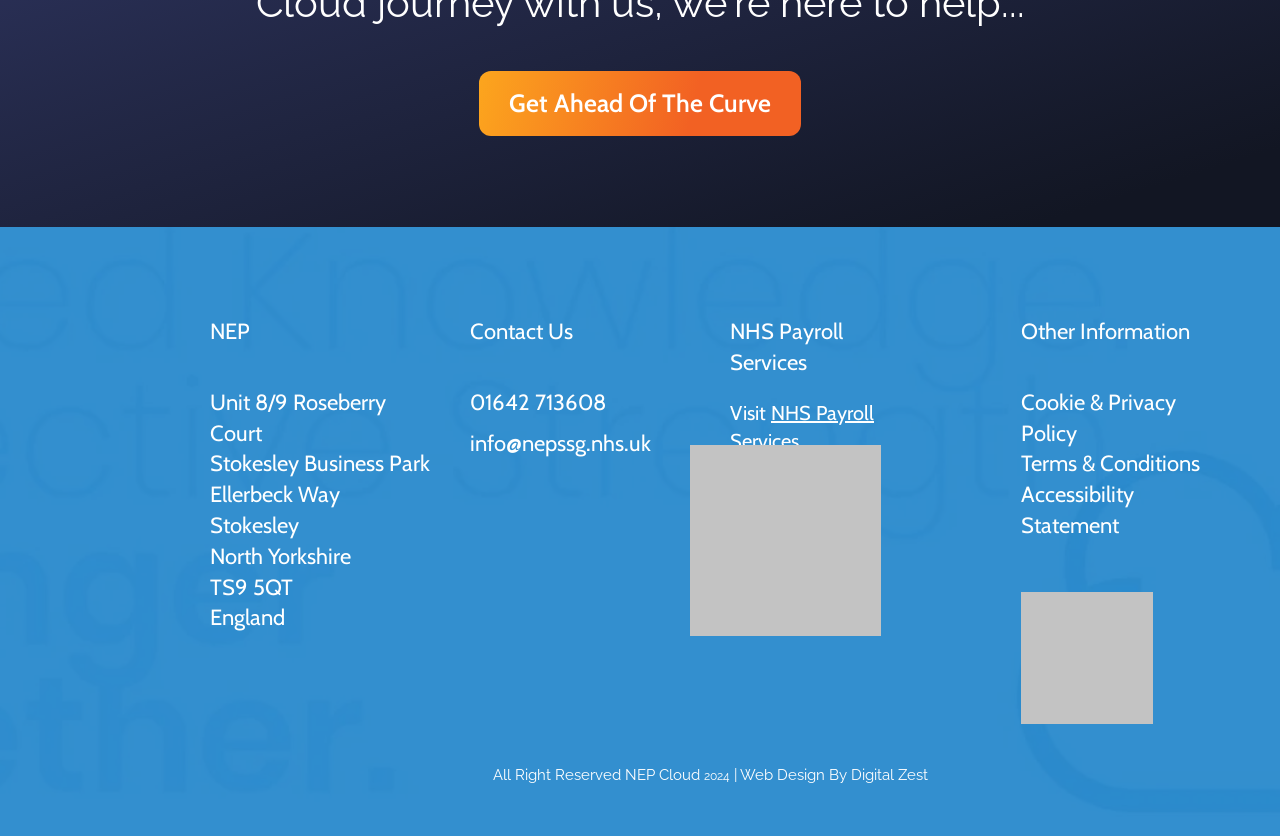Locate the bounding box coordinates of the item that should be clicked to fulfill the instruction: "View Cookie & Privacy Policy".

[0.798, 0.464, 0.919, 0.534]